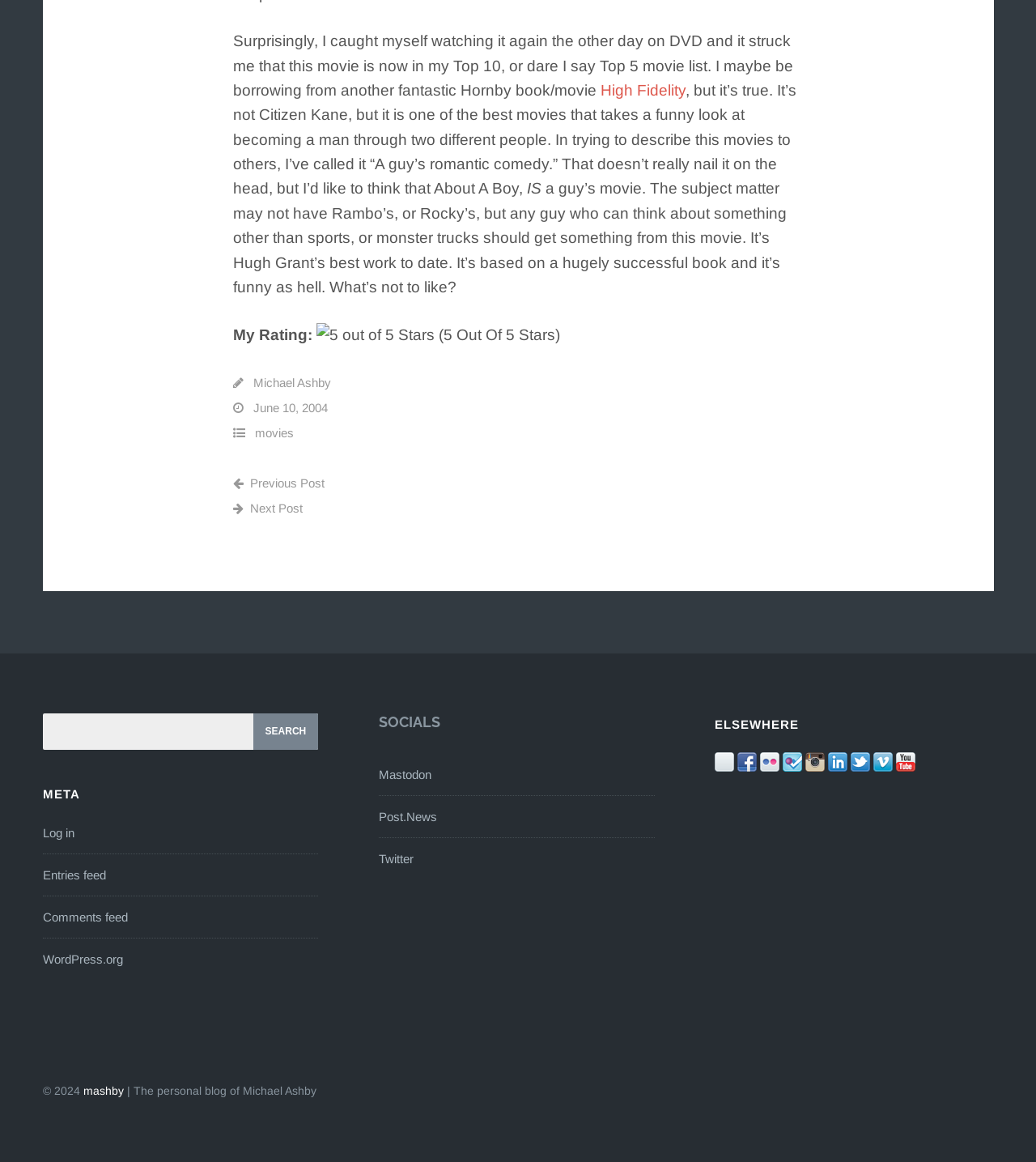Pinpoint the bounding box coordinates for the area that should be clicked to perform the following instruction: "Visit the Mastodon social media page".

[0.365, 0.661, 0.416, 0.673]